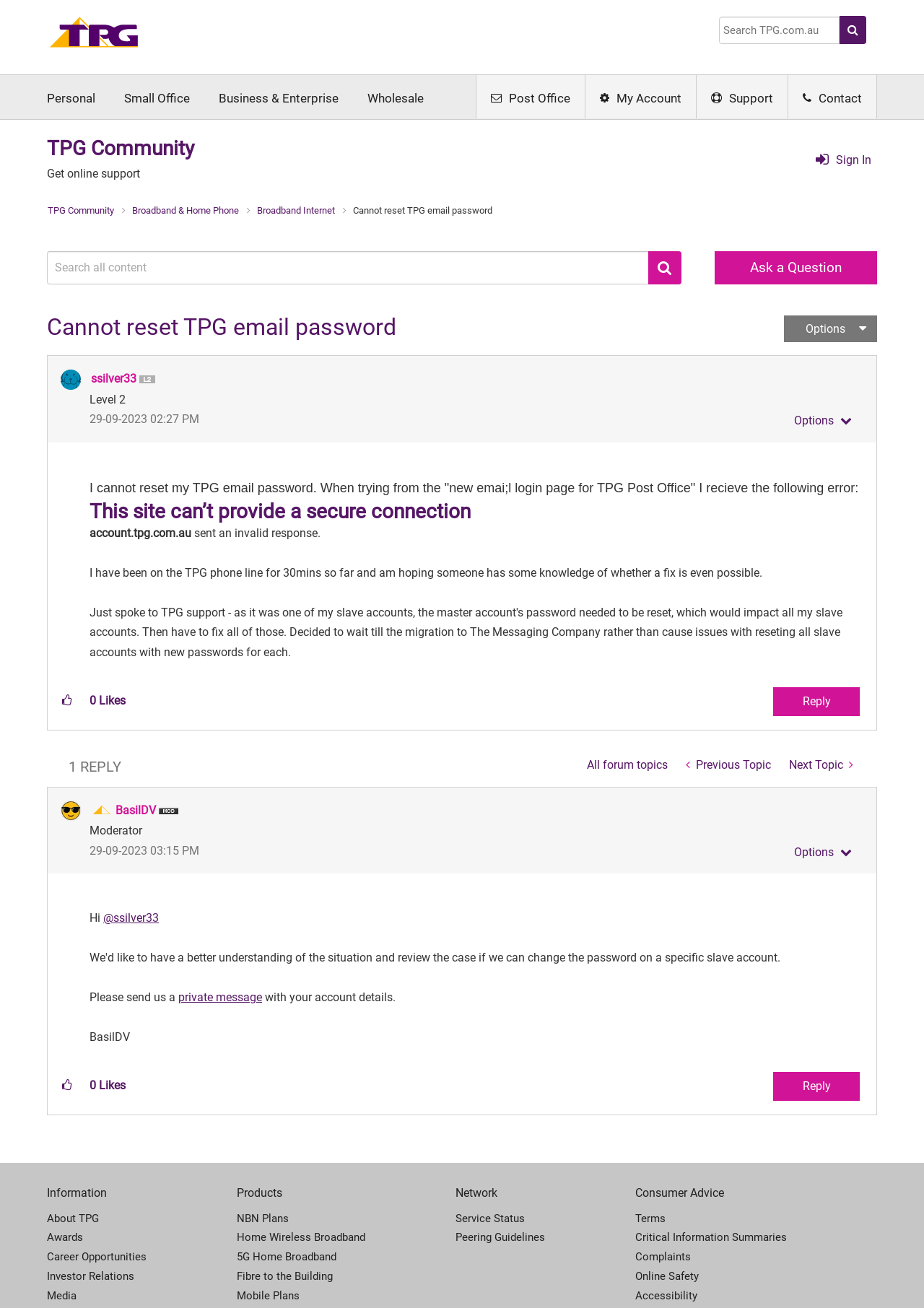Using the information in the image, give a detailed answer to the following question: What is the name of the community forum?

I determined the answer by looking at the heading element with the text 'TPG Community' which is located at the top of the webpage, indicating that it is the name of the community forum.